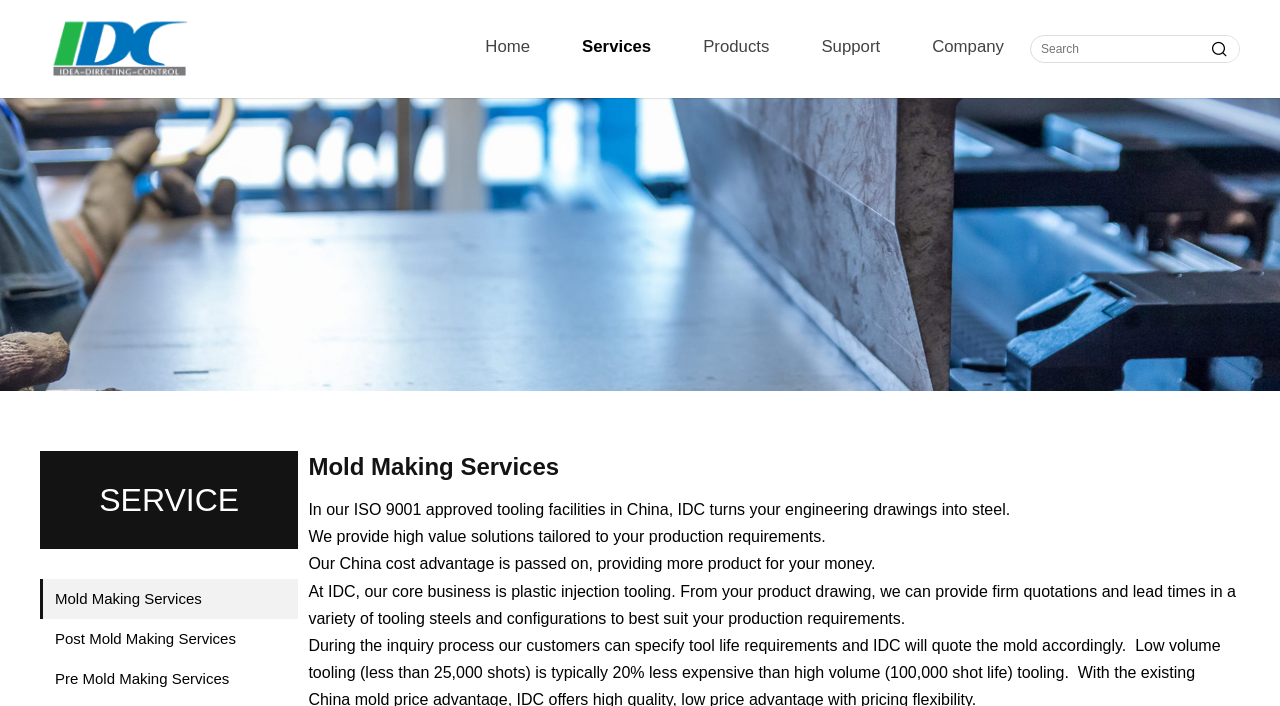Based on the element description: "Mold Making Services", identify the bounding box coordinates for this UI element. The coordinates must be four float numbers between 0 and 1, listed as [left, top, right, bottom].

[0.031, 0.82, 0.233, 0.877]